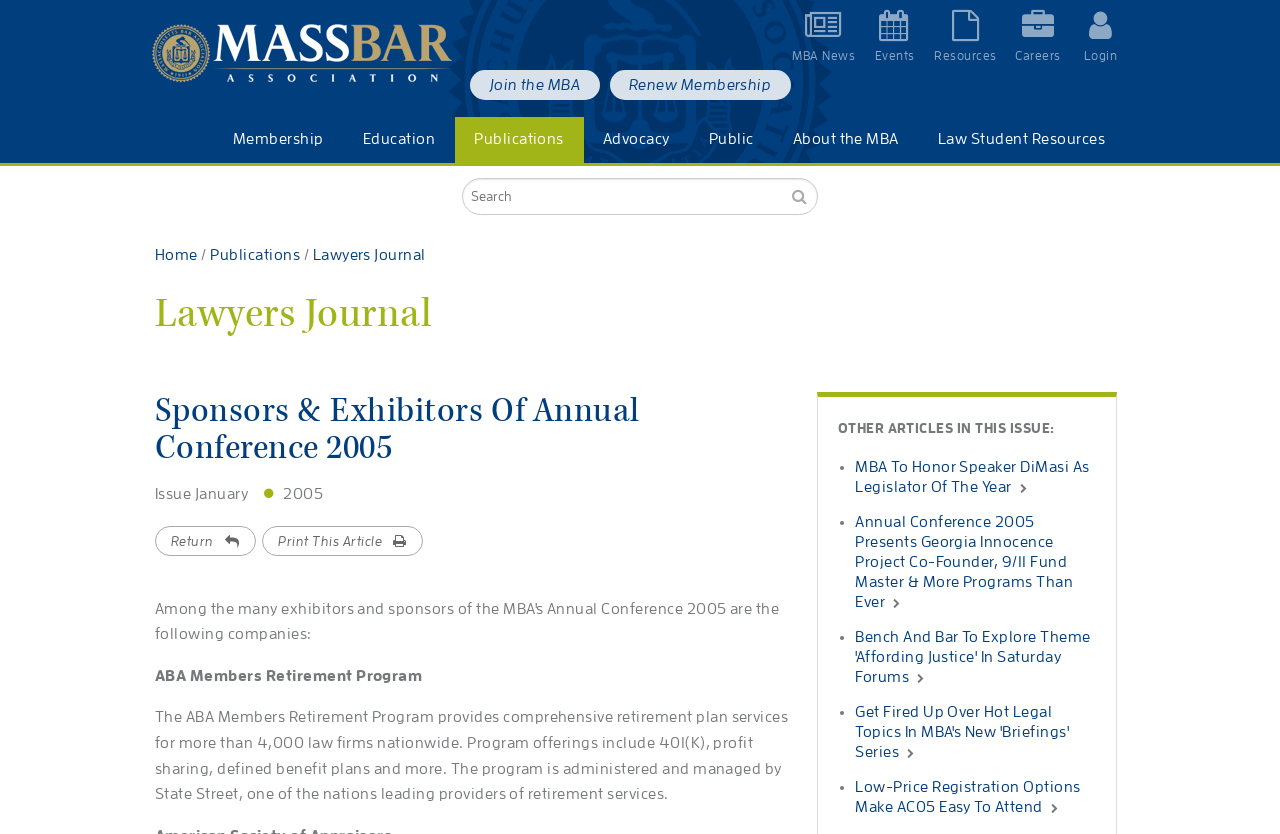Please determine the bounding box coordinates of the element to click in order to execute the following instruction: "View 2024 MBA Annual Dinner". The coordinates should be four float numbers between 0 and 1, specified as [left, top, right, bottom].

[0.167, 0.199, 0.269, 0.249]